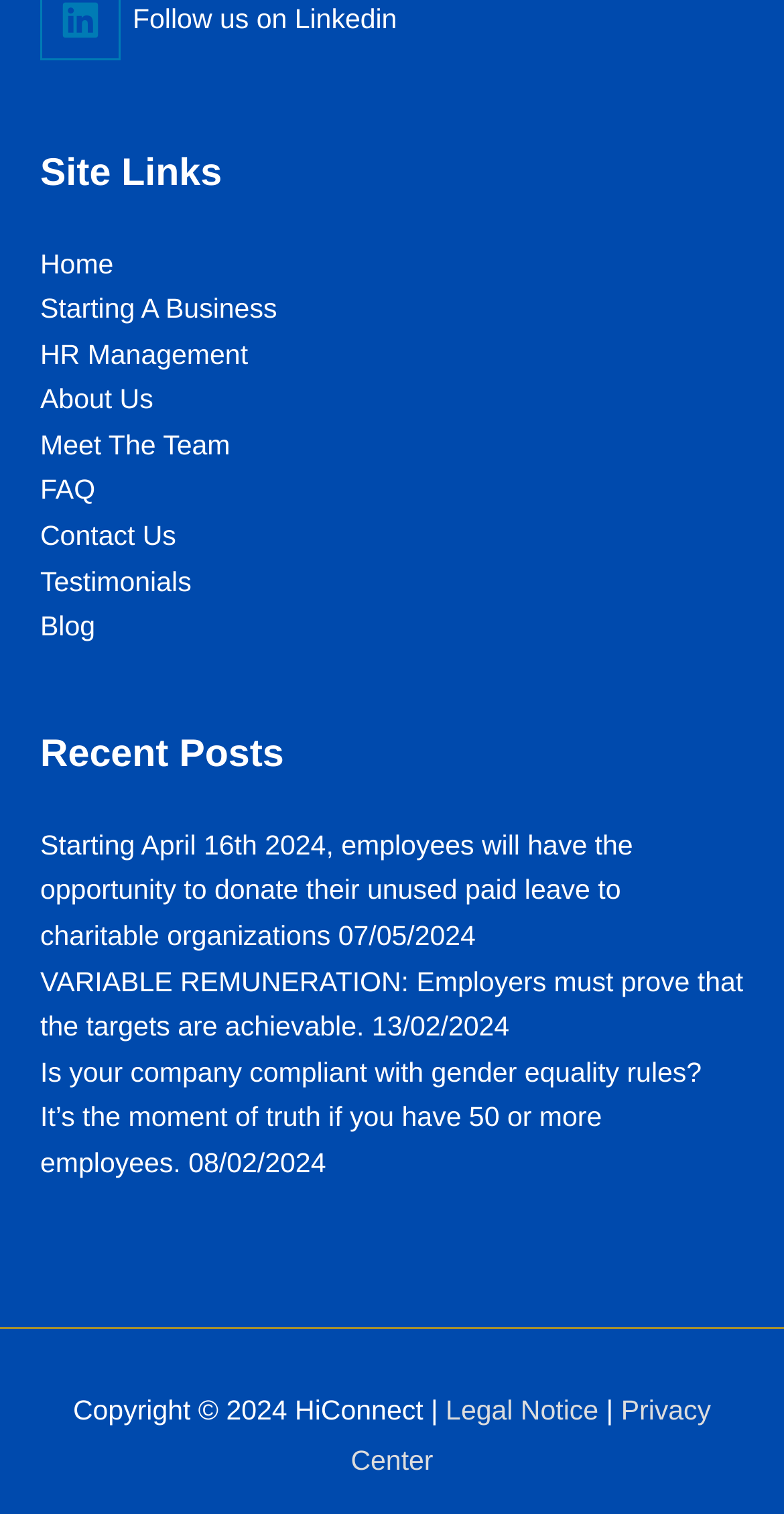Find the bounding box coordinates of the area that needs to be clicked in order to achieve the following instruction: "Check out Story Pile". The coordinates should be specified as four float numbers between 0 and 1, i.e., [left, top, right, bottom].

None